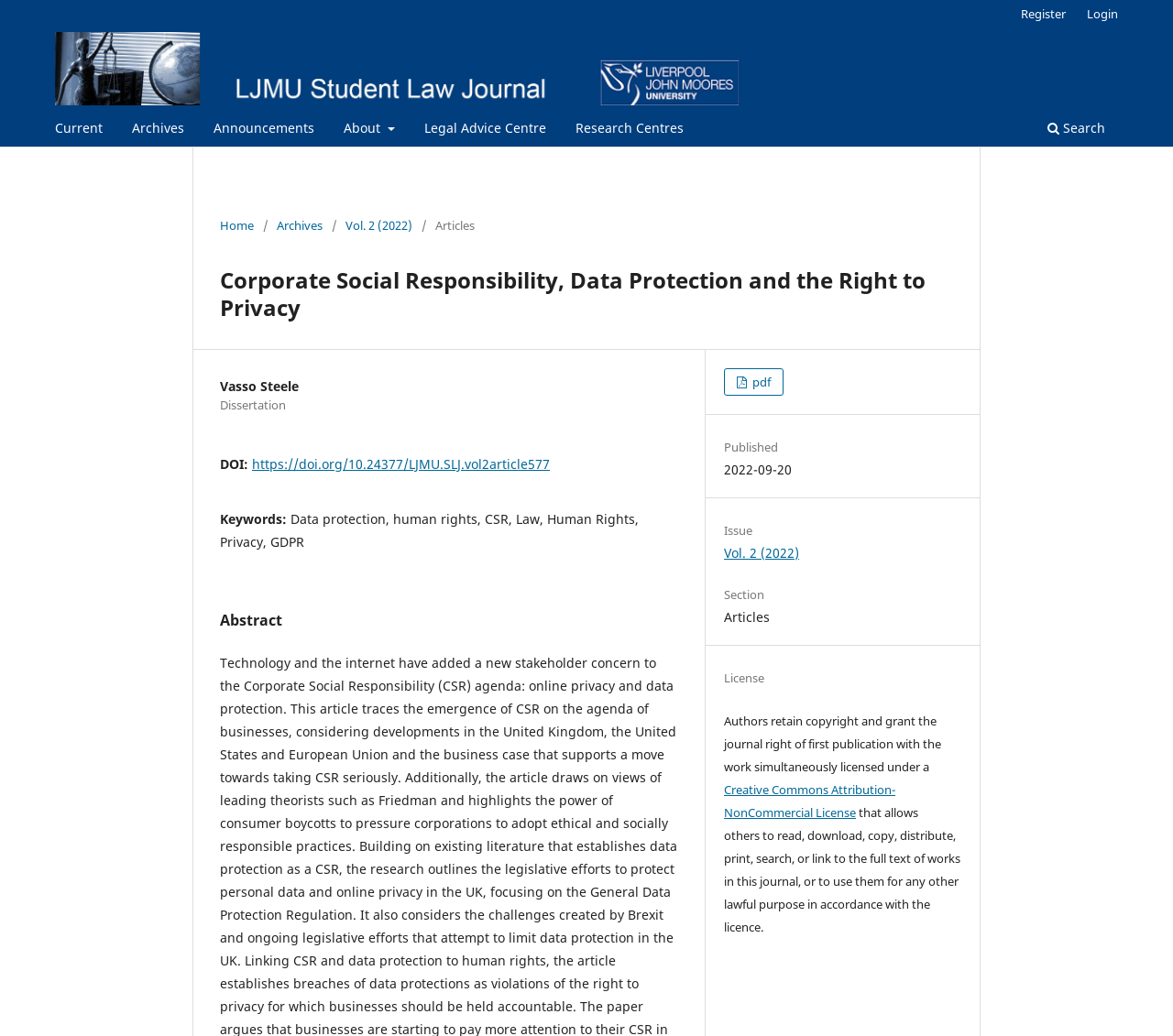Locate the bounding box for the described UI element: "Current". Ensure the coordinates are four float numbers between 0 and 1, formatted as [left, top, right, bottom].

[0.041, 0.11, 0.093, 0.141]